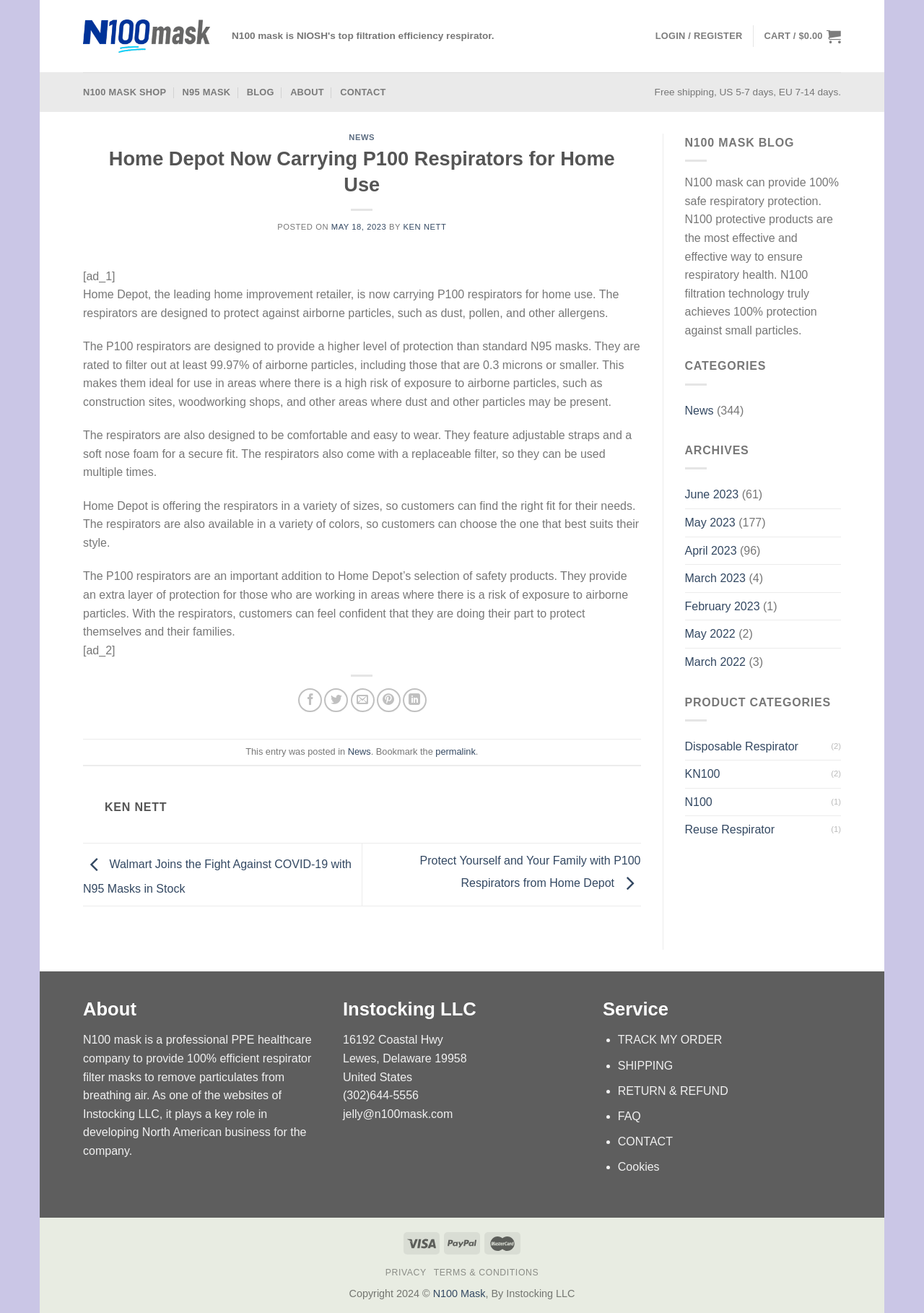Answer this question in one word or a short phrase: What is the name of the company that owns the N100 mask website?

Instocking LLC